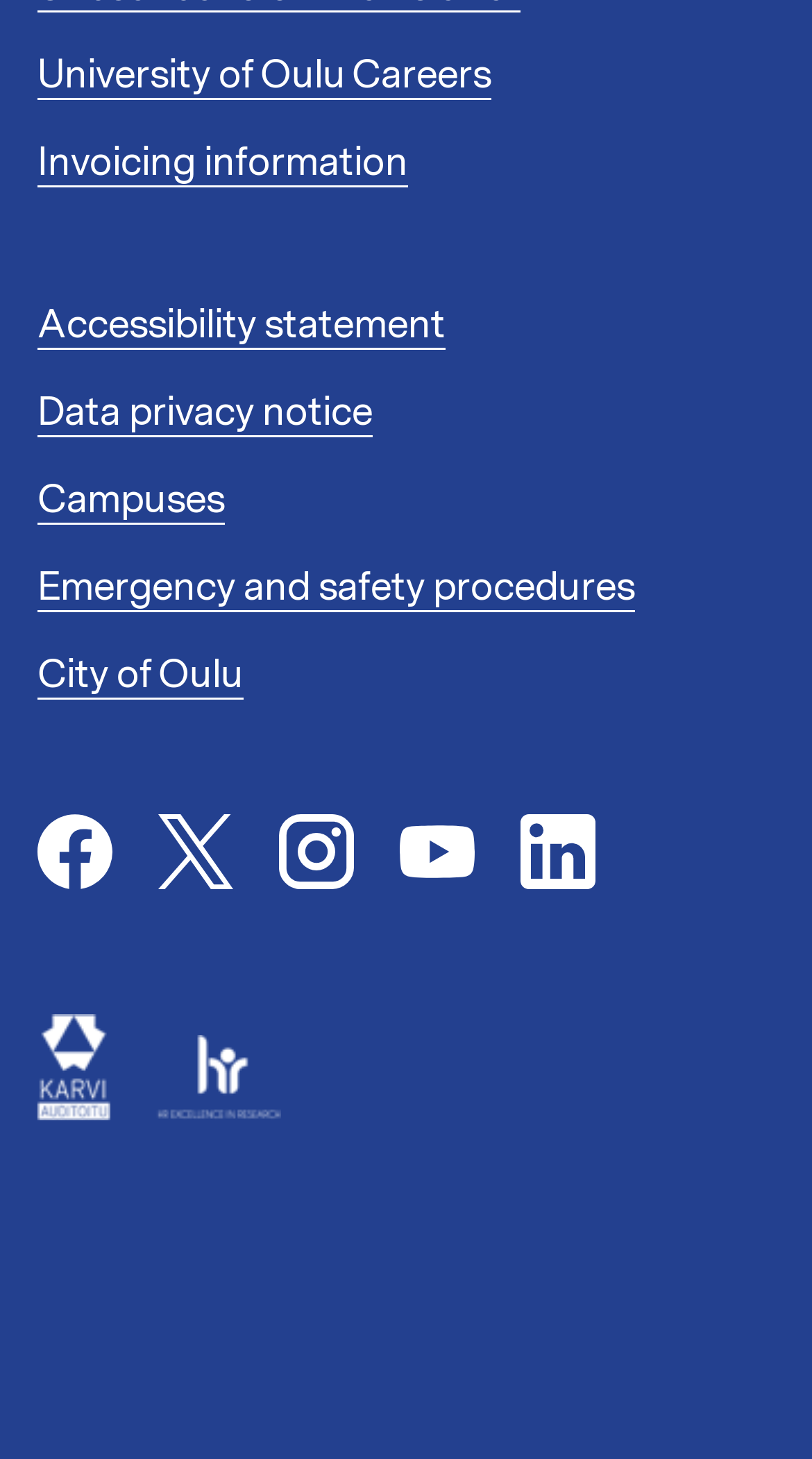Determine the bounding box coordinates of the area to click in order to meet this instruction: "Visit University of Oulu Careers".

[0.046, 0.033, 0.605, 0.07]